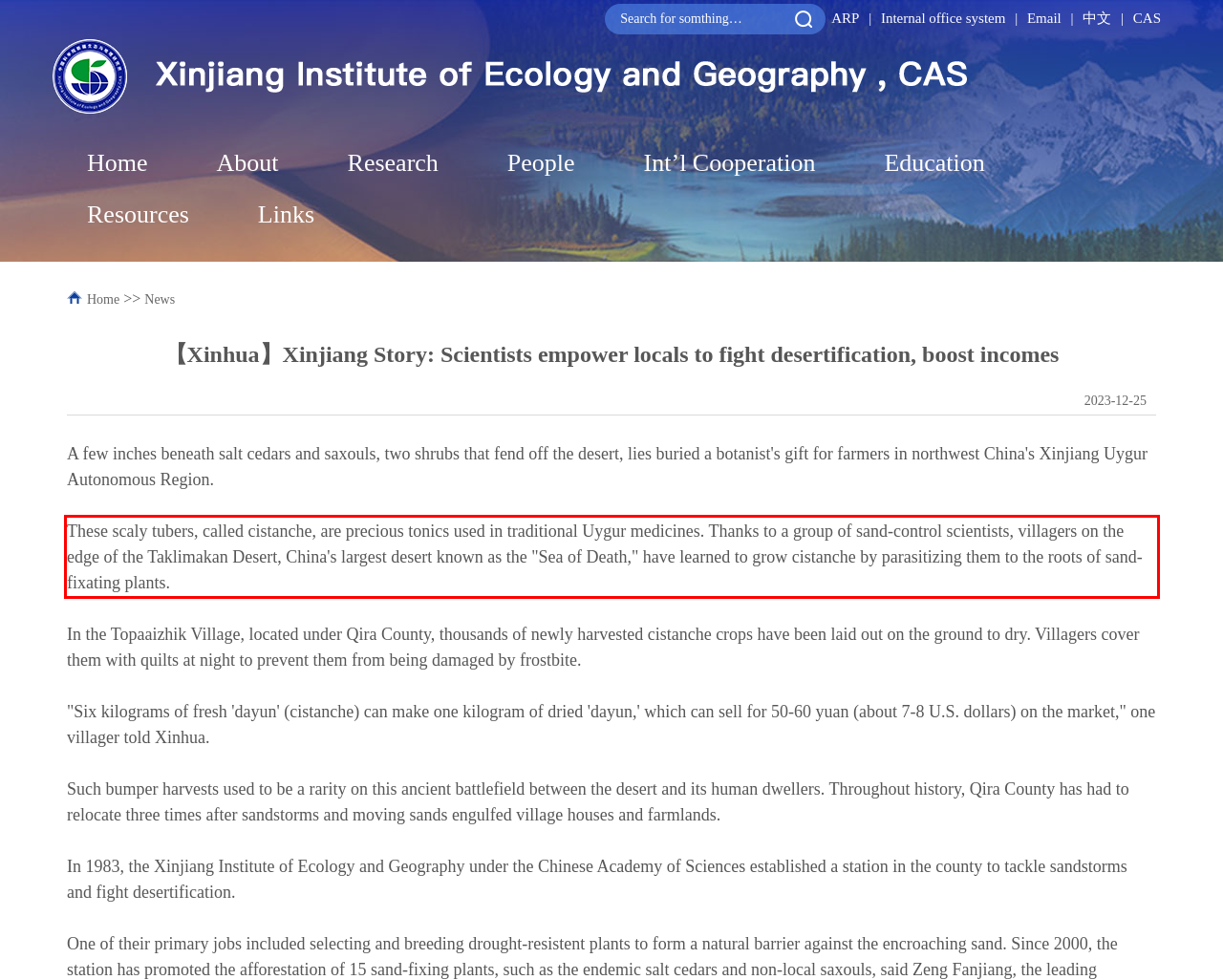Within the screenshot of a webpage, identify the red bounding box and perform OCR to capture the text content it contains.

These scaly tubers, called cistanche, are precious tonics used in traditional Uygur medicines. Thanks to a group of sand-control scientists, villagers on the edge of the Taklimakan Desert, China's largest desert known as the "Sea of Death," have learned to grow cistanche by parasitizing them to the roots of sand-fixating plants.